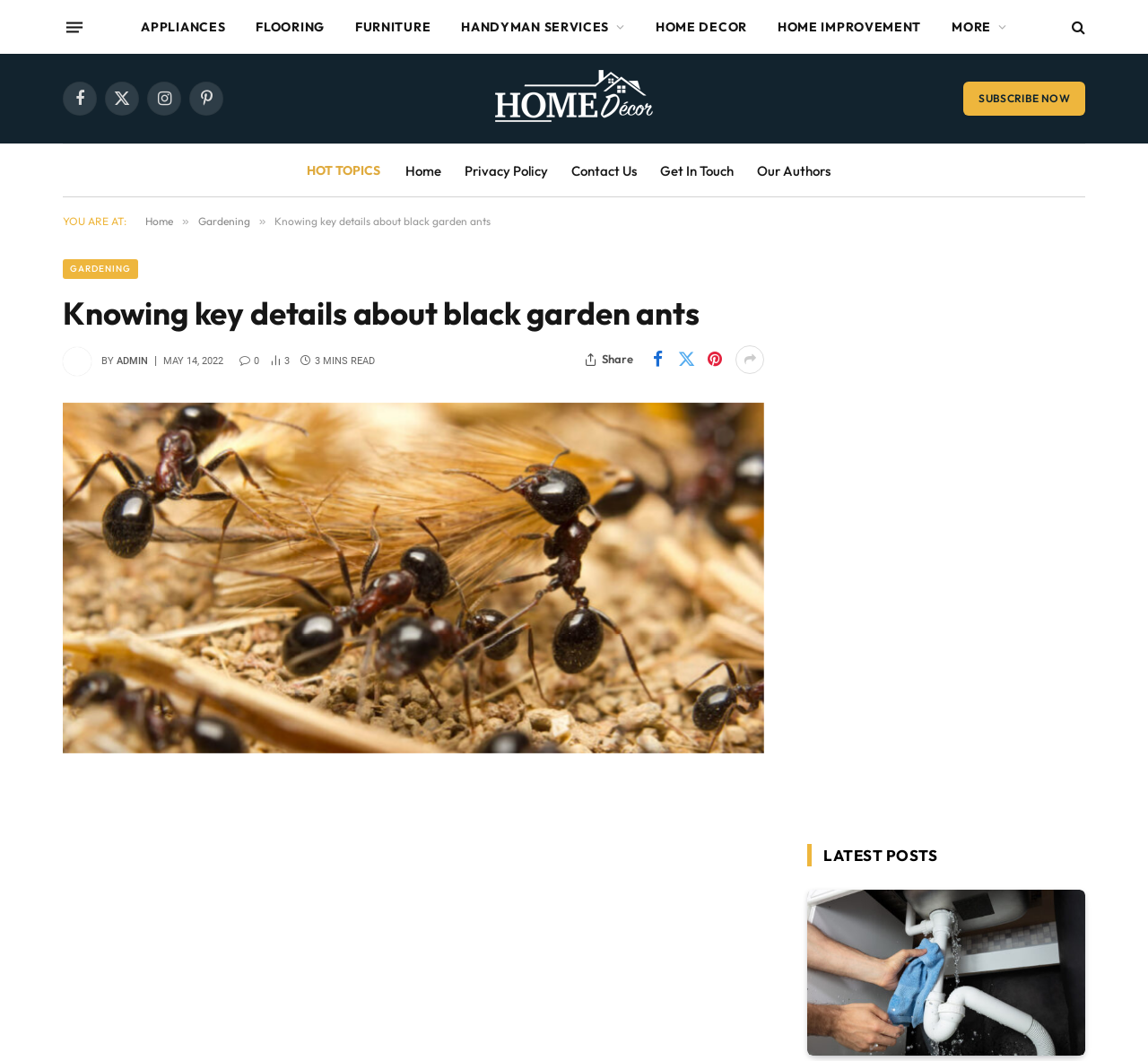Determine the bounding box coordinates for the area that should be clicked to carry out the following instruction: "Share the article on Facebook".

[0.561, 0.325, 0.584, 0.352]